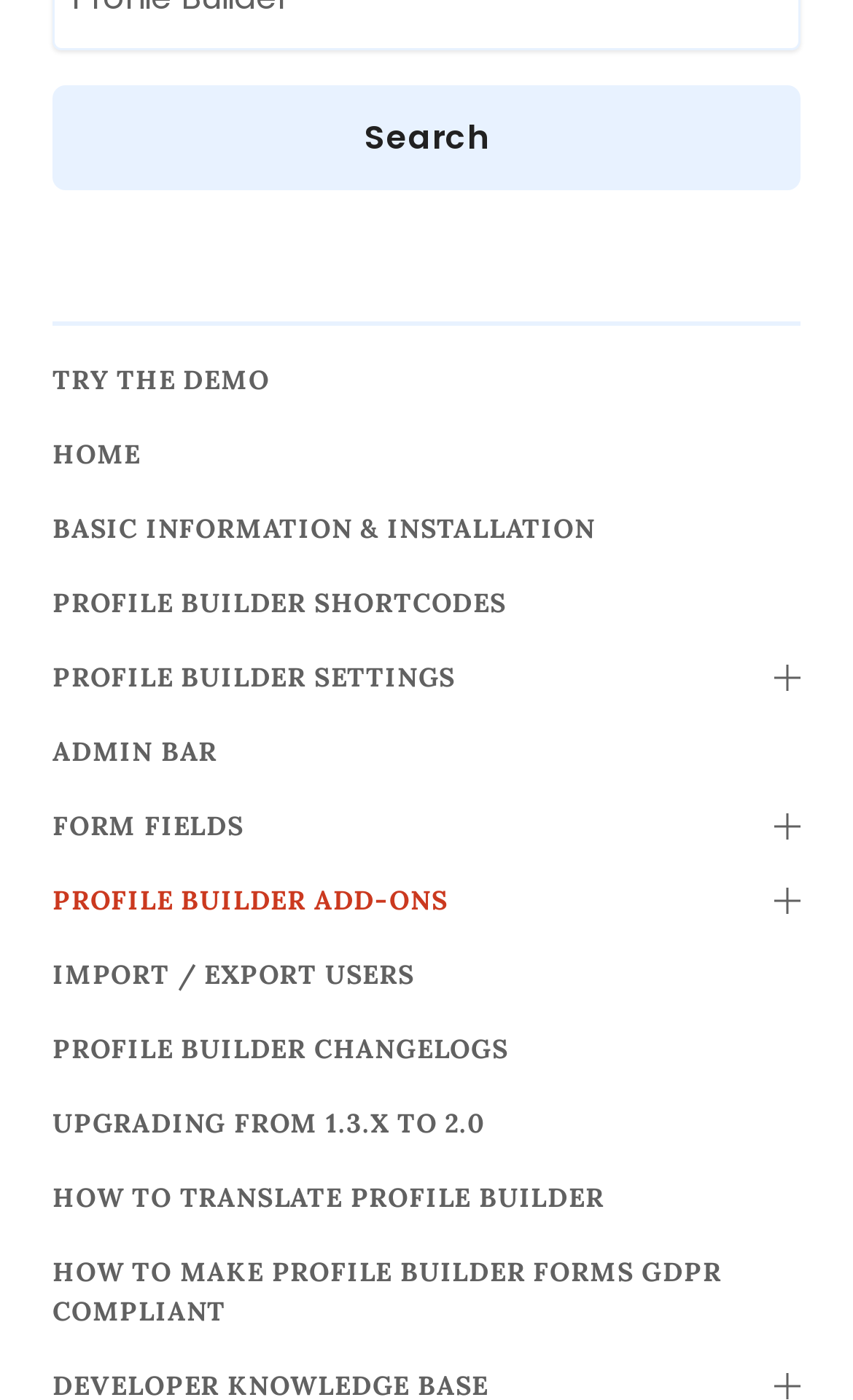Find and provide the bounding box coordinates for the UI element described here: "Form Fields". The coordinates should be given as four float numbers between 0 and 1: [left, top, right, bottom].

[0.062, 0.576, 0.286, 0.604]